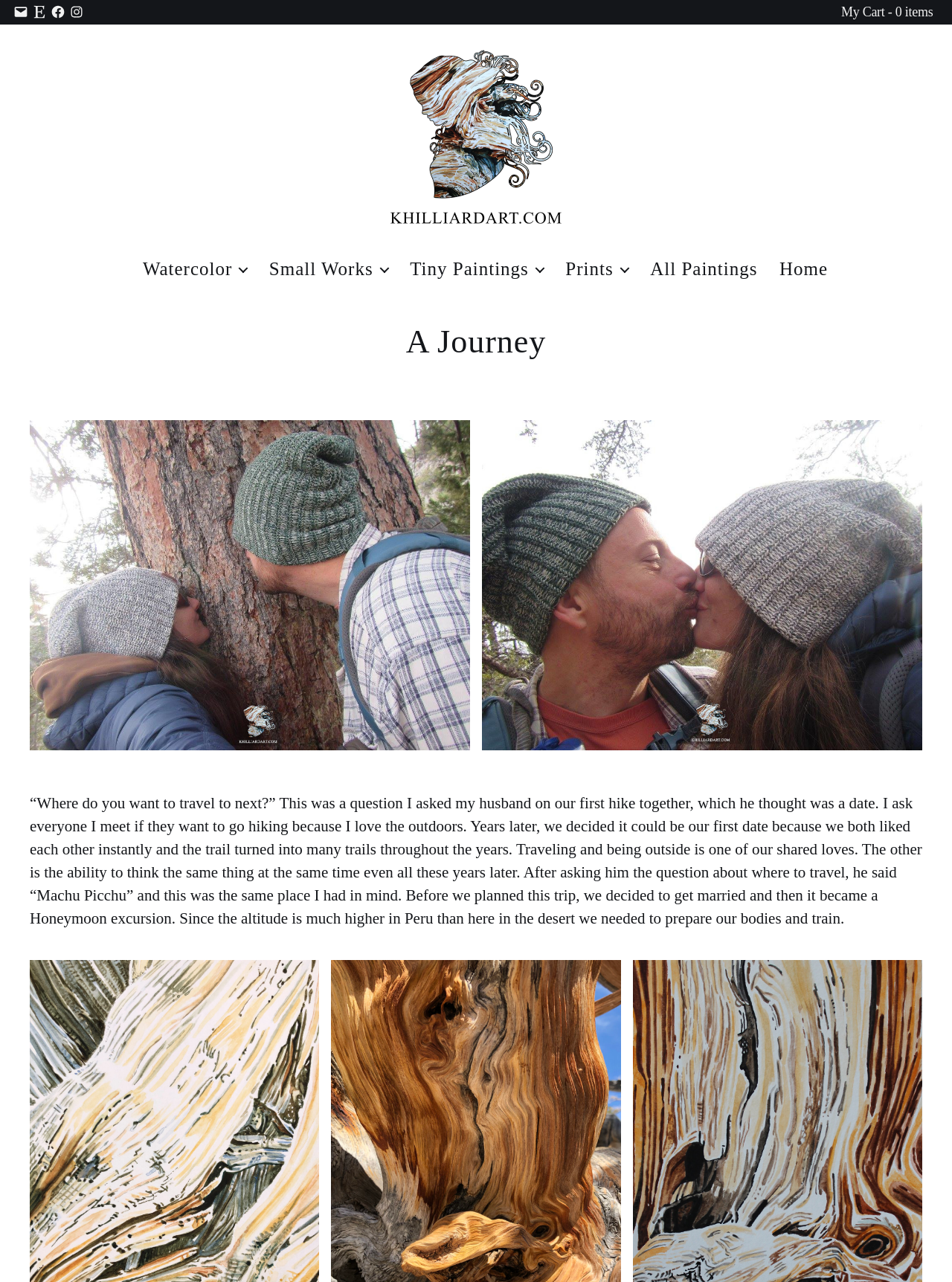Please determine the bounding box coordinates of the element's region to click for the following instruction: "Search for something".

None